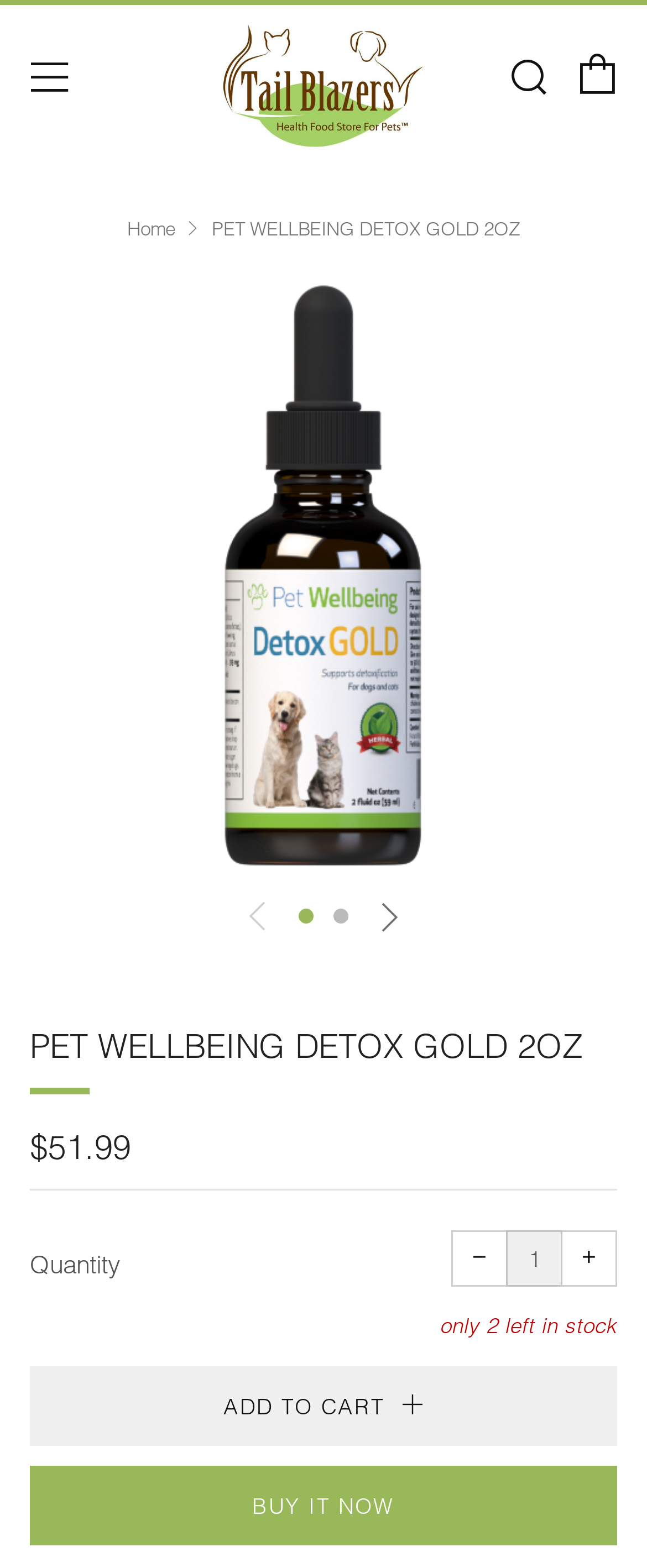Identify the bounding box coordinates of the specific part of the webpage to click to complete this instruction: "Search for a product".

[0.785, 0.036, 0.846, 0.061]